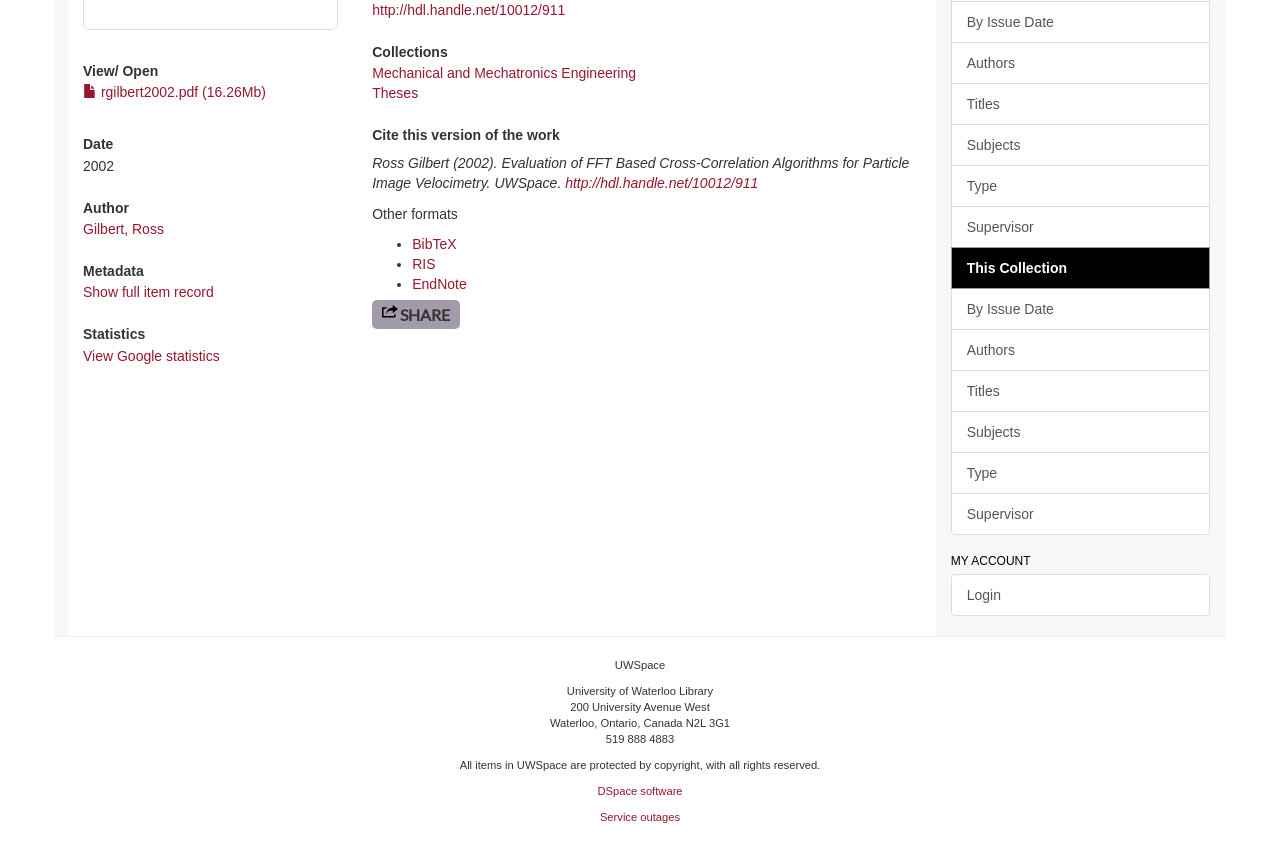Determine the bounding box for the described HTML element: "Accessibility". Ensure the coordinates are four float numbers between 0 and 1 in the format [left, top, right, bottom].

None